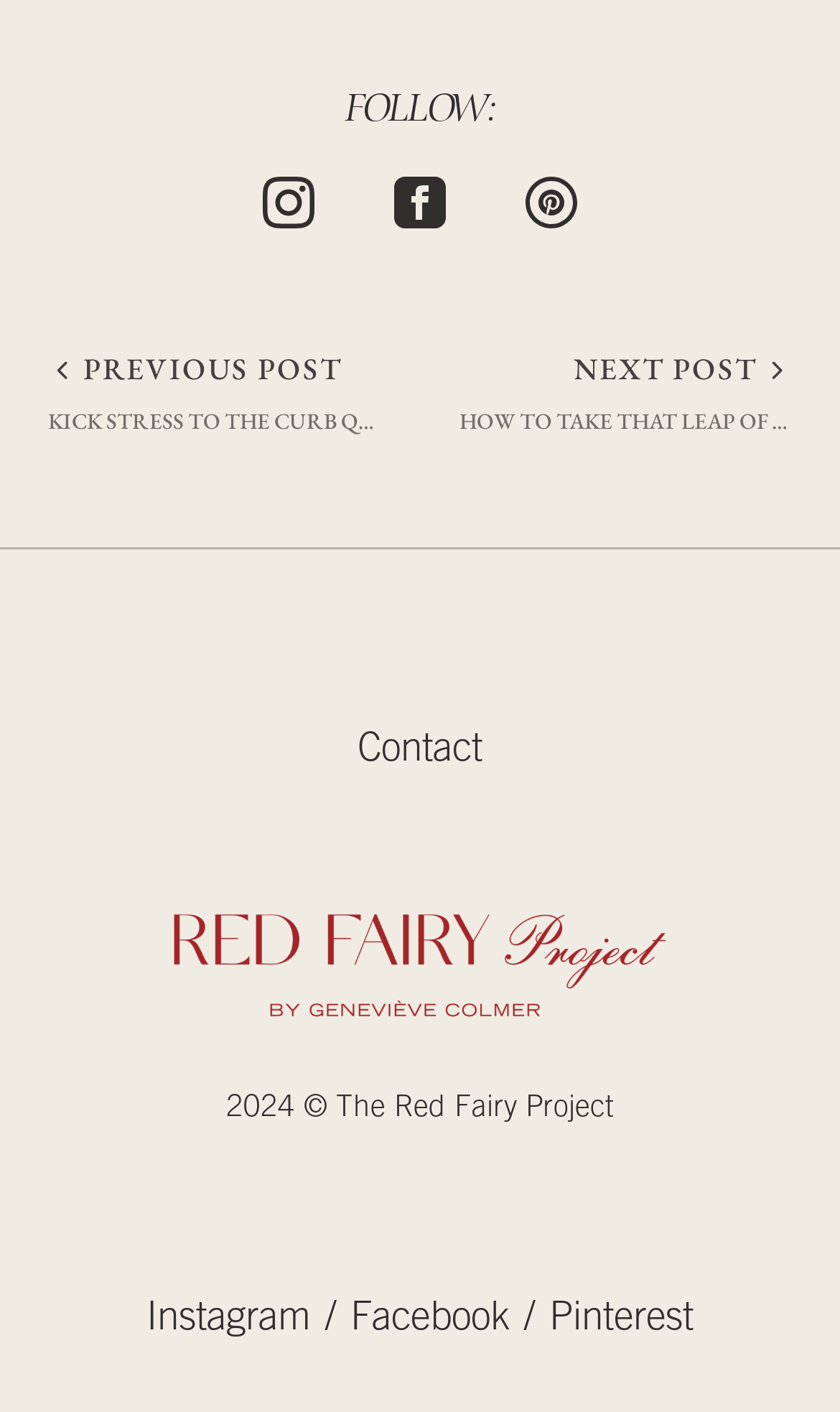Answer the question below using just one word or a short phrase: 
What year is the copyright for?

2024